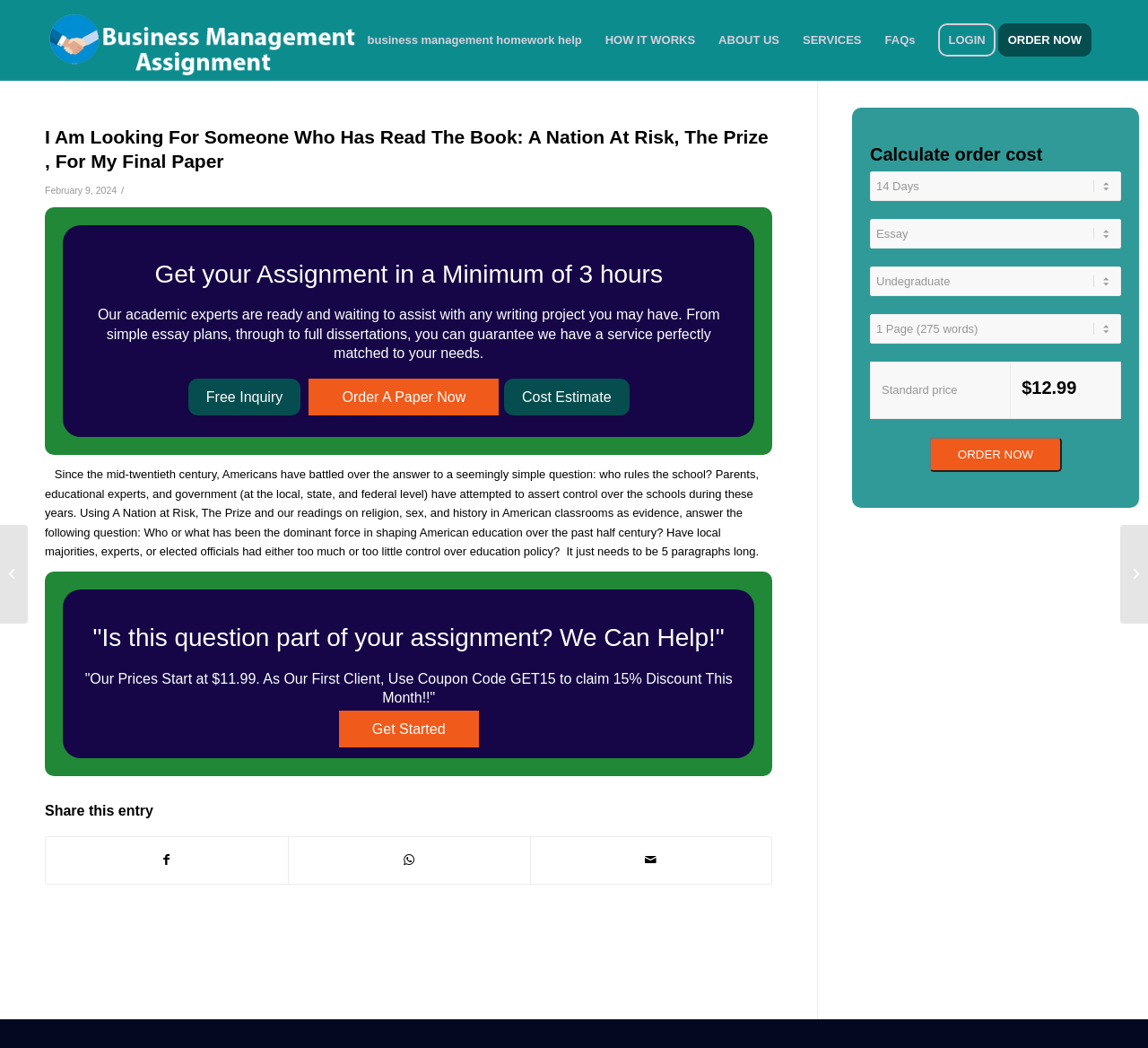What is the name of the book mentioned in the essay question?
Kindly give a detailed and elaborate answer to the question.

The webpage provides an essay question that mentions two books, 'A Nation at Risk' and 'The Prize', which are likely the sources to be used in answering the question.